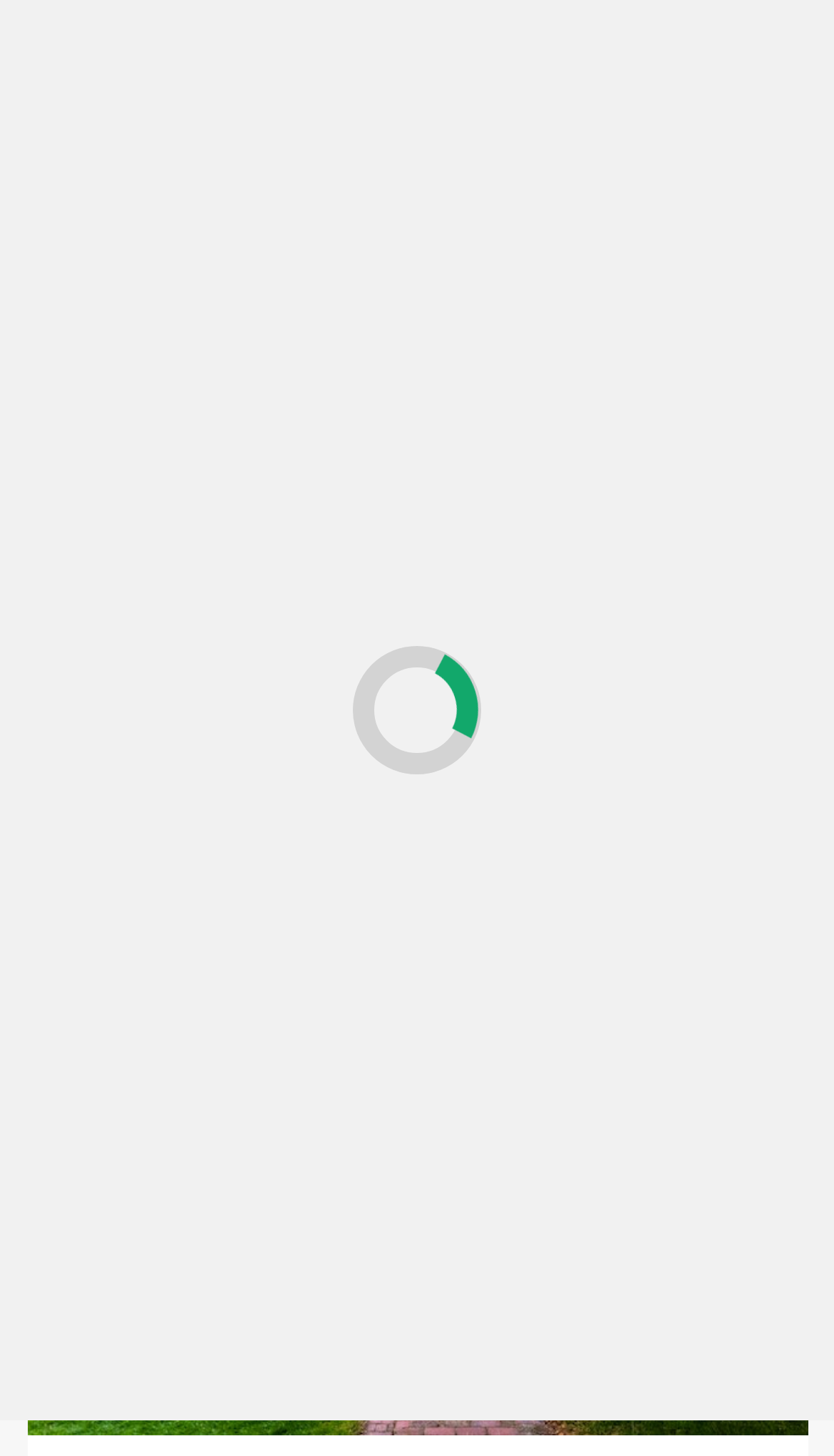Reply to the question below using a single word or brief phrase:
How many menu items are in the primary menu?

At least 1